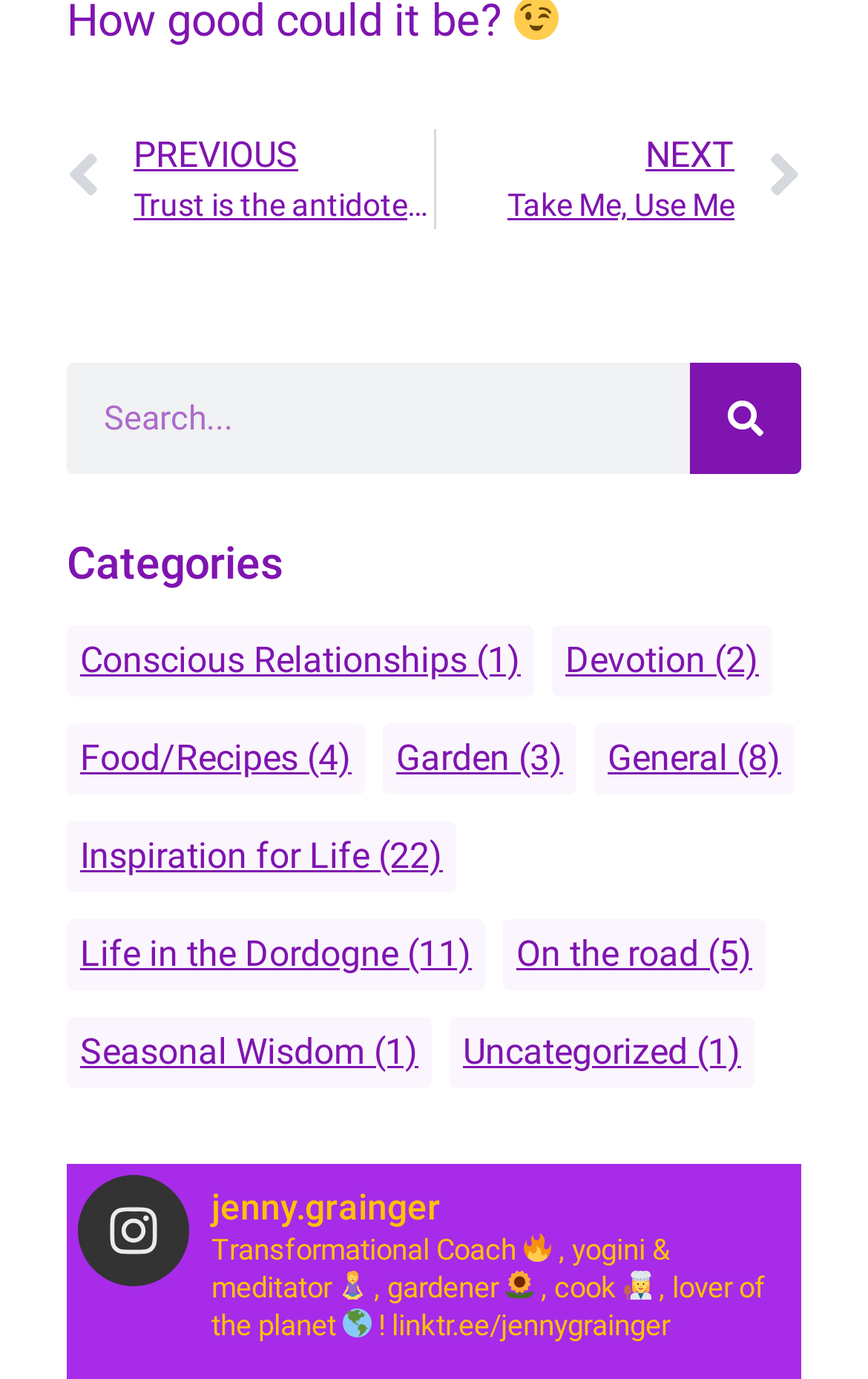How many items are in the 'On the road' category?
Using the image, answer in one word or phrase.

5